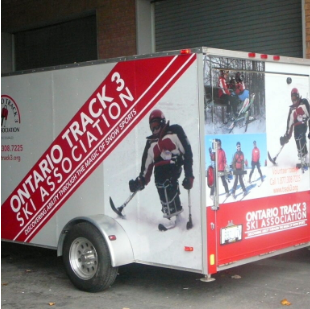Describe all the elements in the image extensively.

The image showcases a trailer prominently branded for the "Ontario Track 3 Ski Association." The design features a bold red diagonal stripe across the side, contrasting with the metallic silver background of the trailer. This eye-catching design includes images of individuals engaged in adaptive skiing, showcasing the association's commitment to inclusive winter sports. The organization’s name, "ONTARIO TRACK 3 SKI ASSOCIATION," is clearly displayed in large, white letters, making it highly visible even from a distance. The overall graphics effectively communicate the focus on skiing and snow sports, while promoting awareness and accessibility in winter recreation. This visual representation reflects the association's mission to encourage participation in skiing for individuals with disabilities.